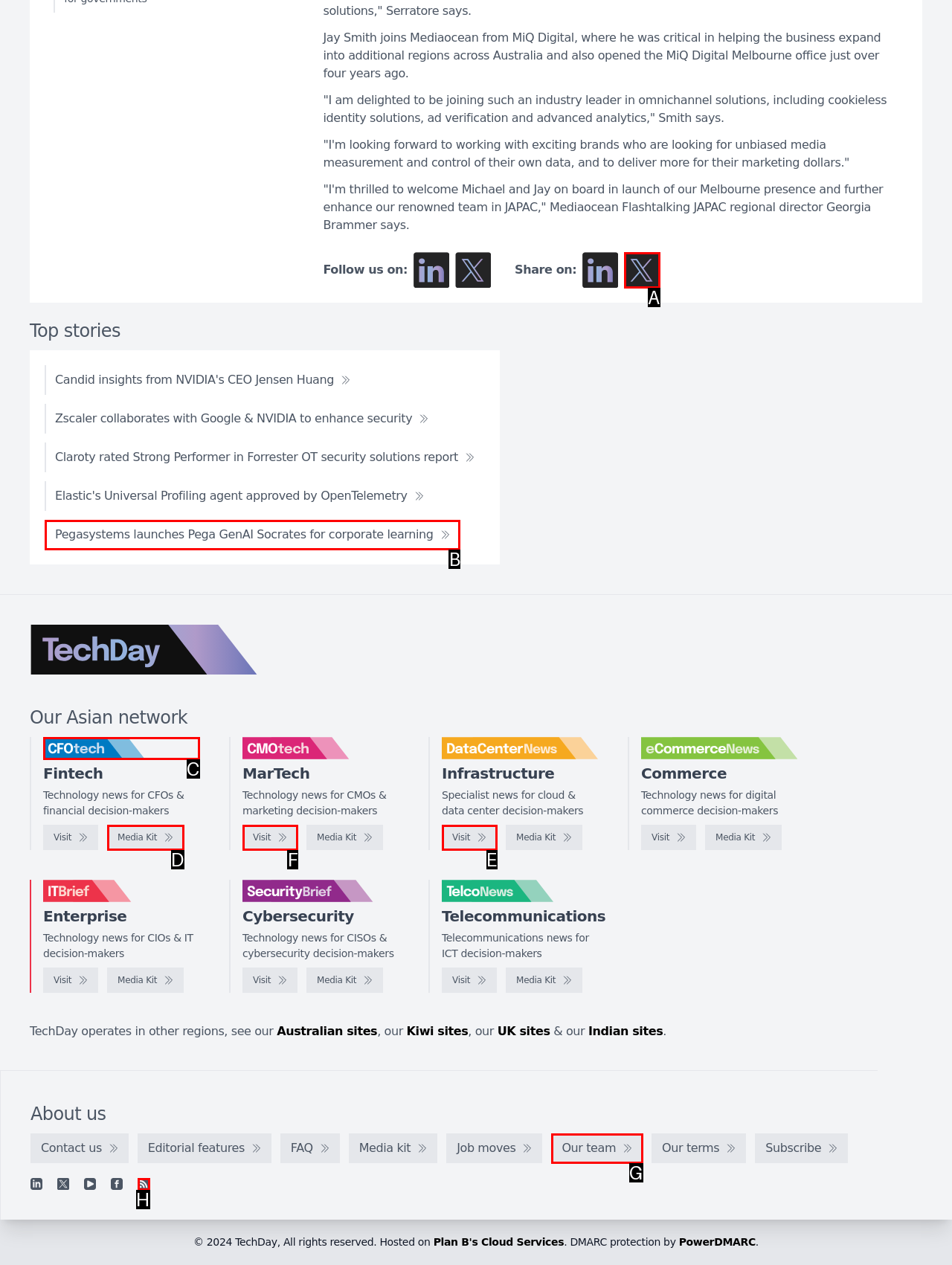Among the marked elements in the screenshot, which letter corresponds to the UI element needed for the task: Visit CMOtech?

F